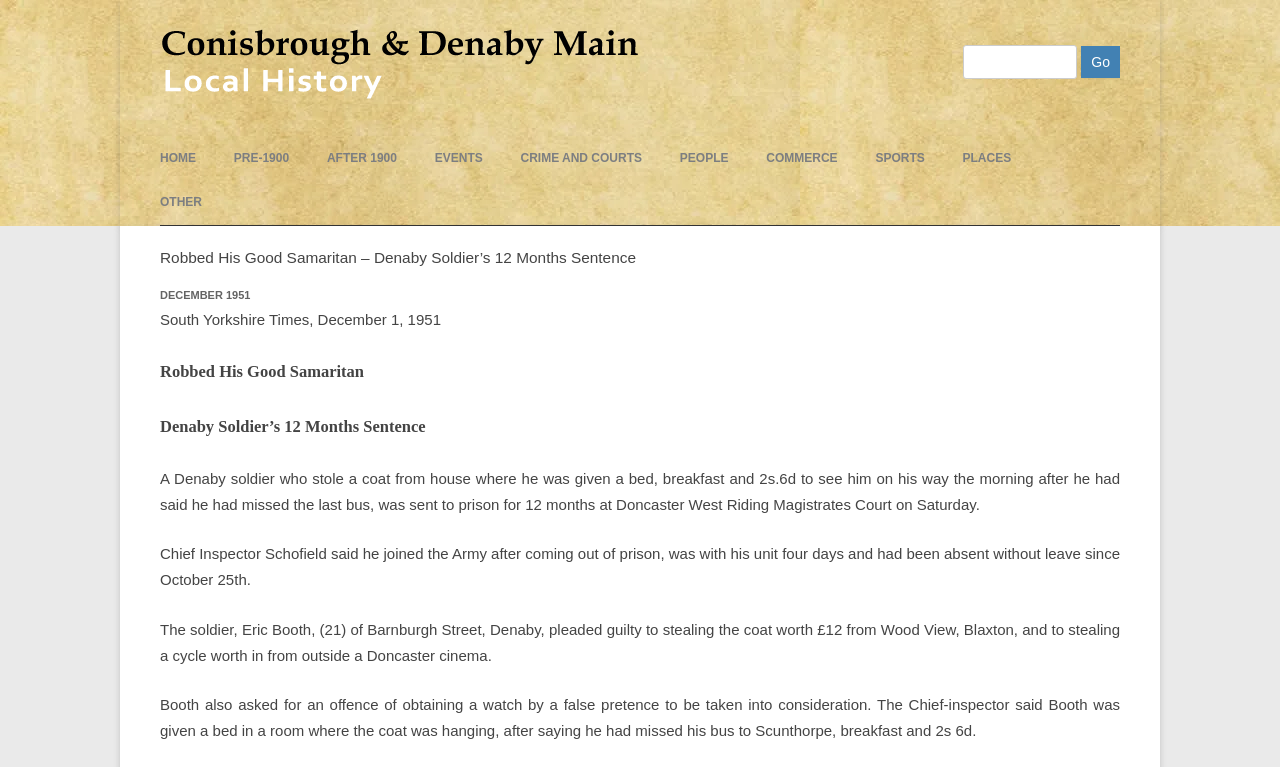Identify the bounding box coordinates of the clickable region to carry out the given instruction: "Read about crime and courts".

[0.407, 0.177, 0.502, 0.235]